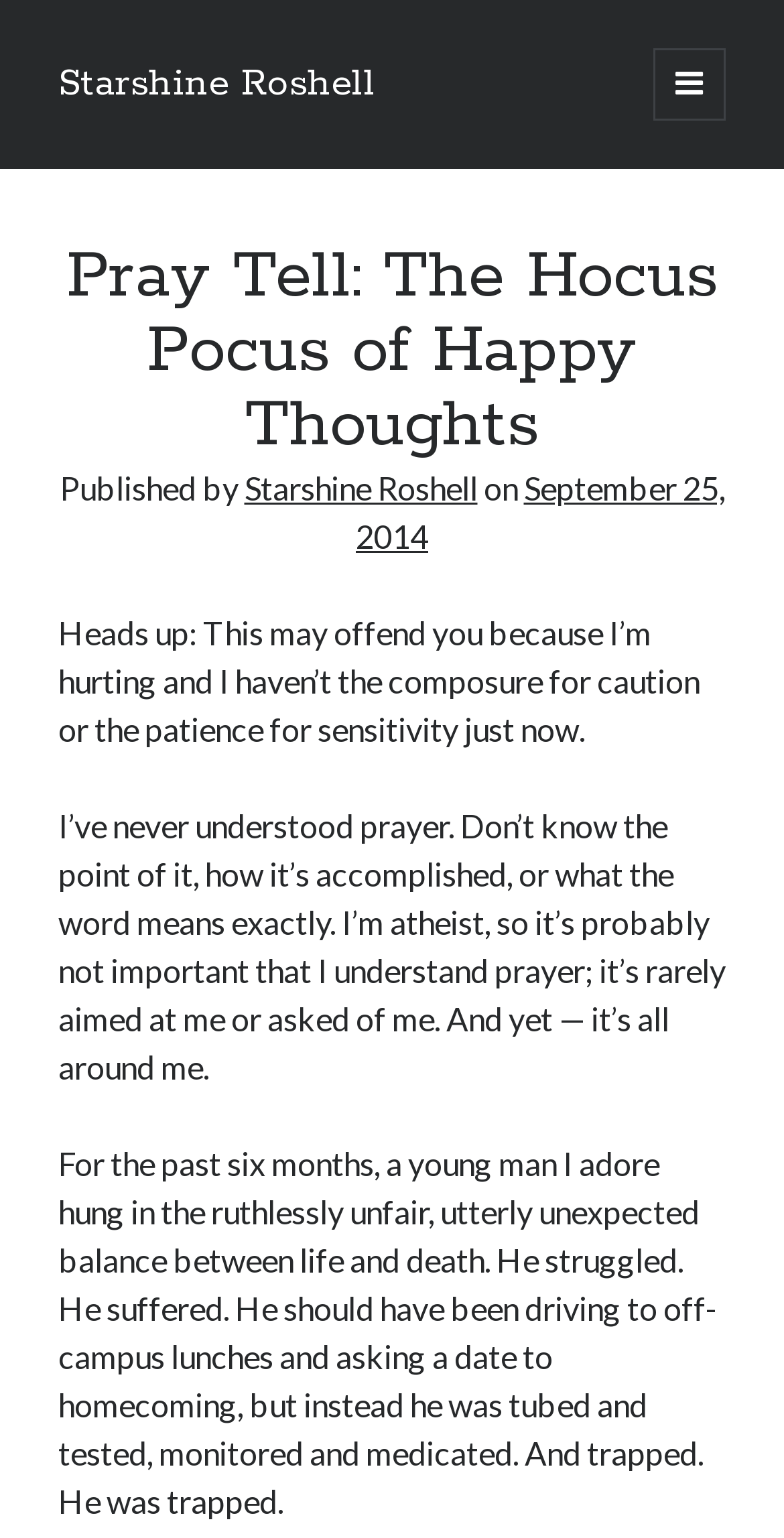Please determine the bounding box coordinates of the element's region to click for the following instruction: "Open the primary menu".

[0.834, 0.031, 0.926, 0.078]